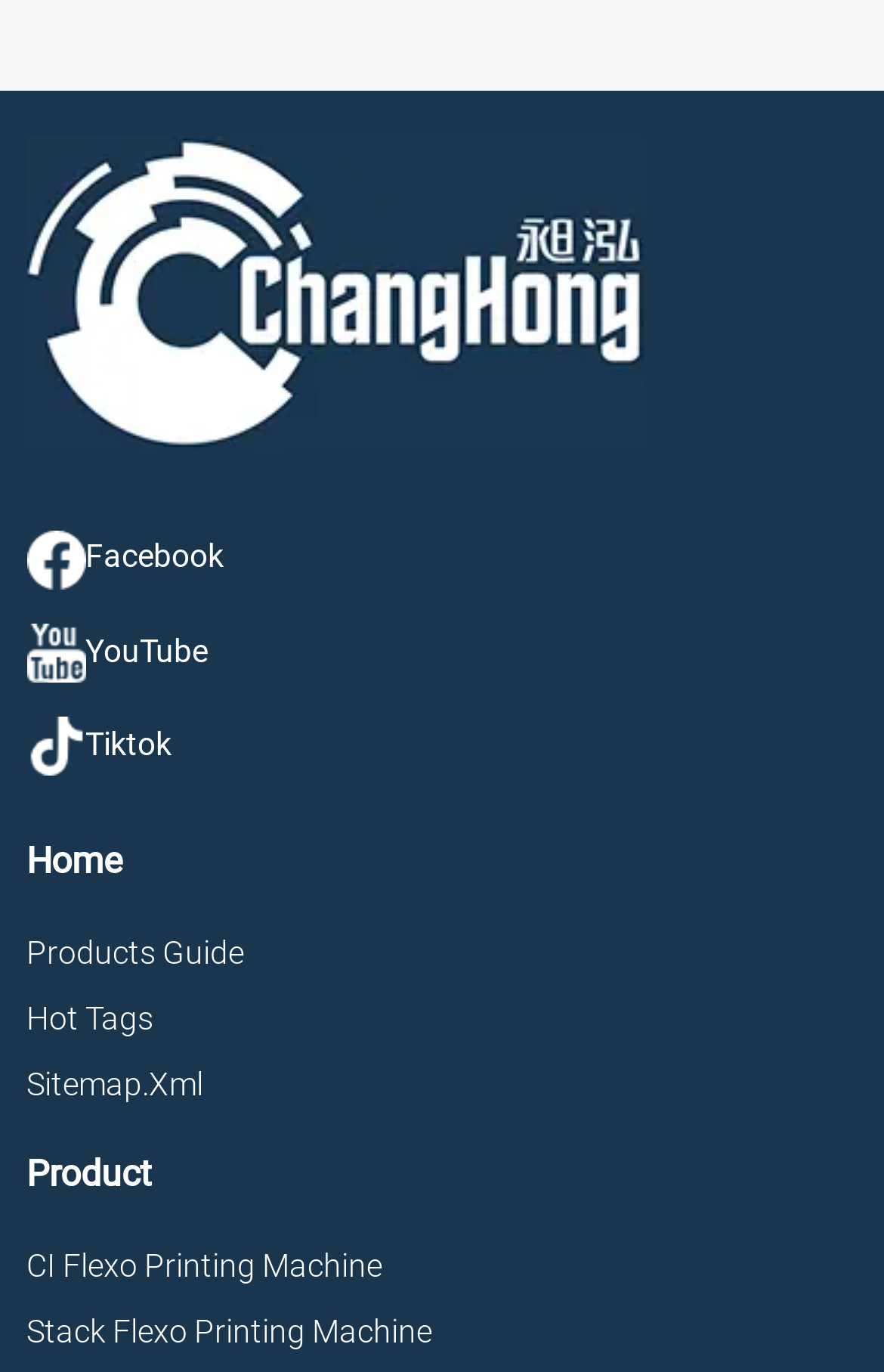Given the description "Menu", provide the bounding box coordinates of the corresponding UI element.

None